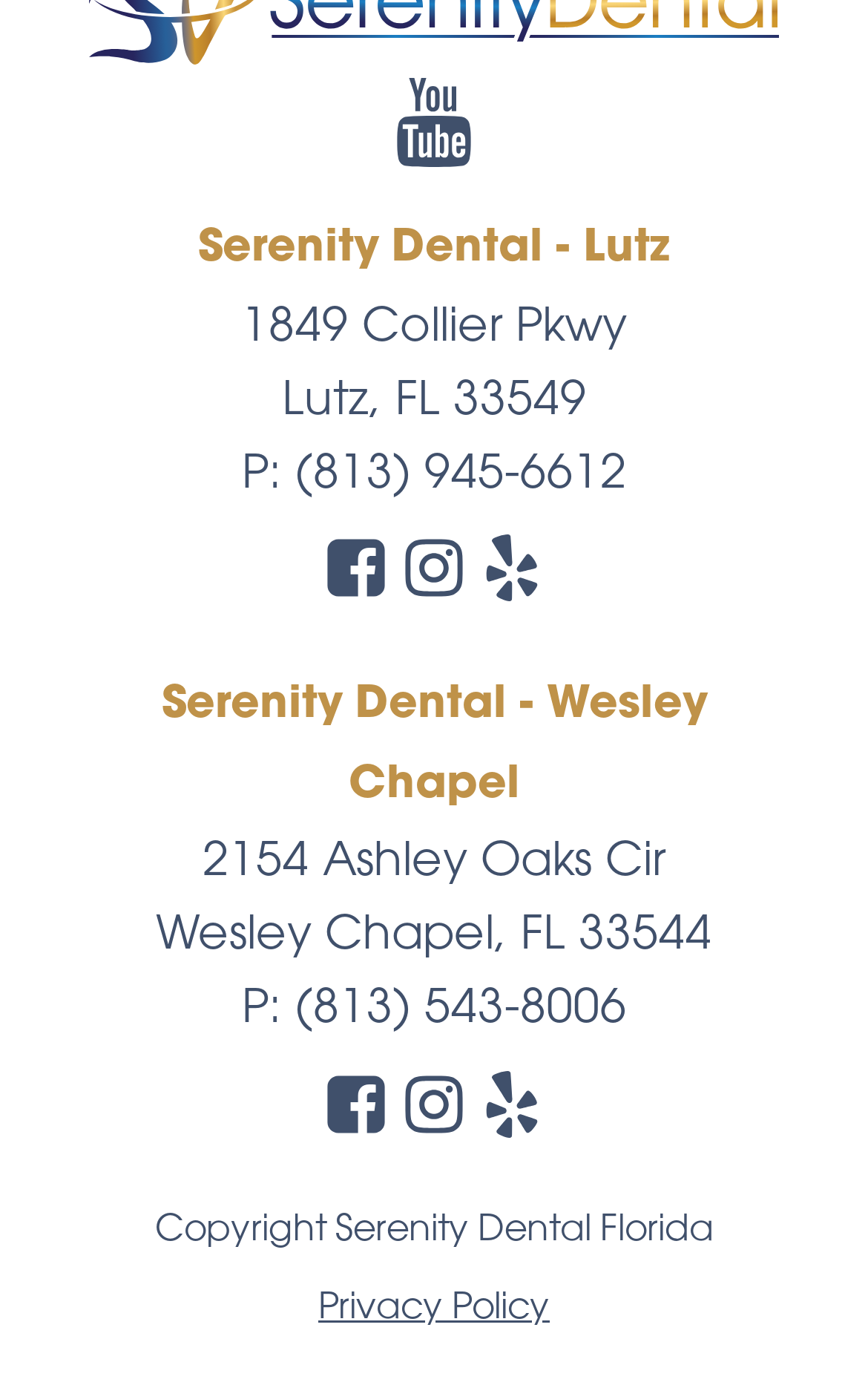Please provide the bounding box coordinates for the element that needs to be clicked to perform the following instruction: "View Serenity Dental on Facebook". The coordinates should be given as four float numbers between 0 and 1, i.e., [left, top, right, bottom].

[0.372, 0.386, 0.449, 0.435]